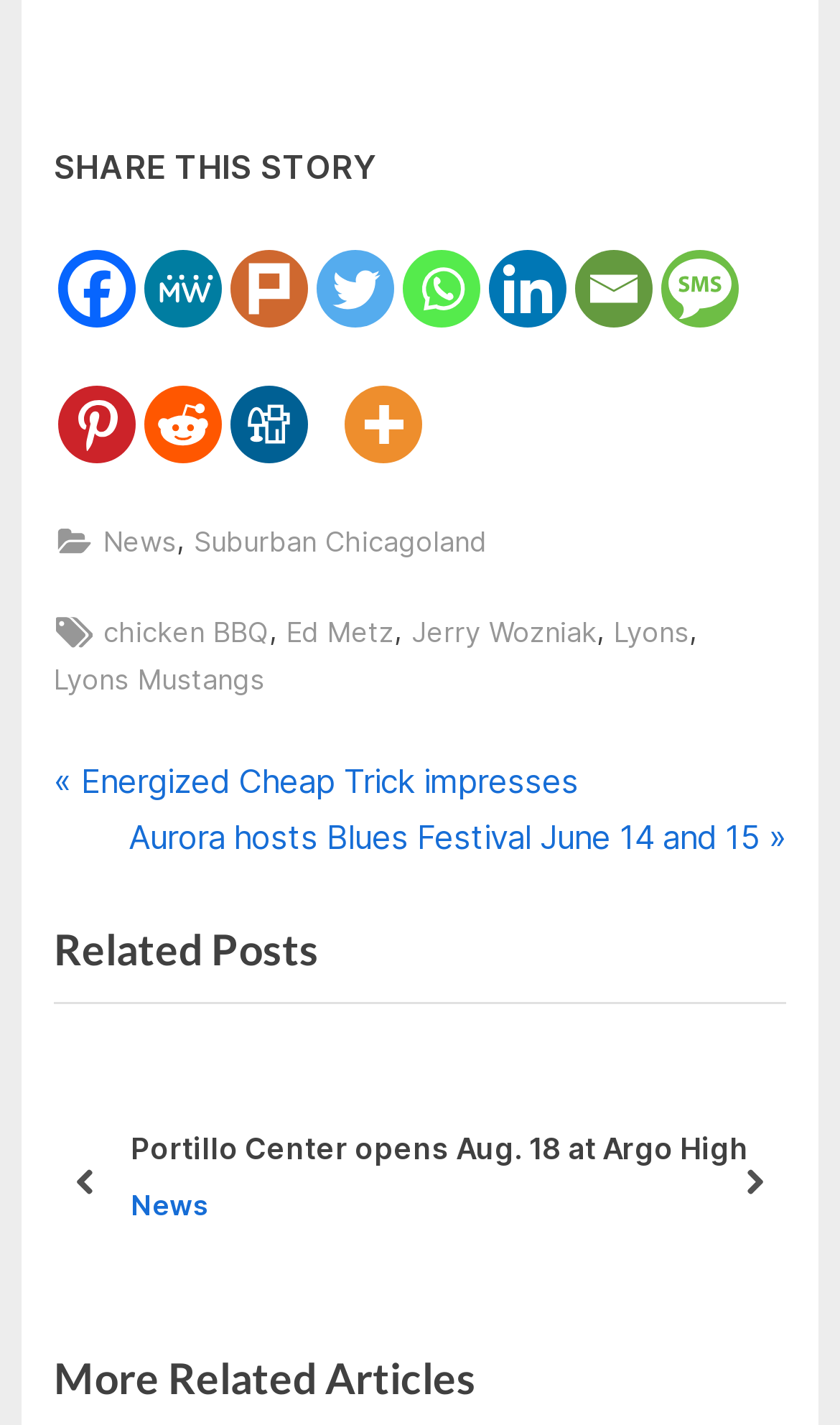What is the purpose of the 'Tags:' section?
Please craft a detailed and exhaustive response to the question.

The 'Tags:' section lists several keywords or topics, including 'chicken BBQ', 'Ed Metz', 'Jerry Wozniak', and others. The purpose of this section is to show related topics or keywords associated with the article or content, which may help users find similar or related content.